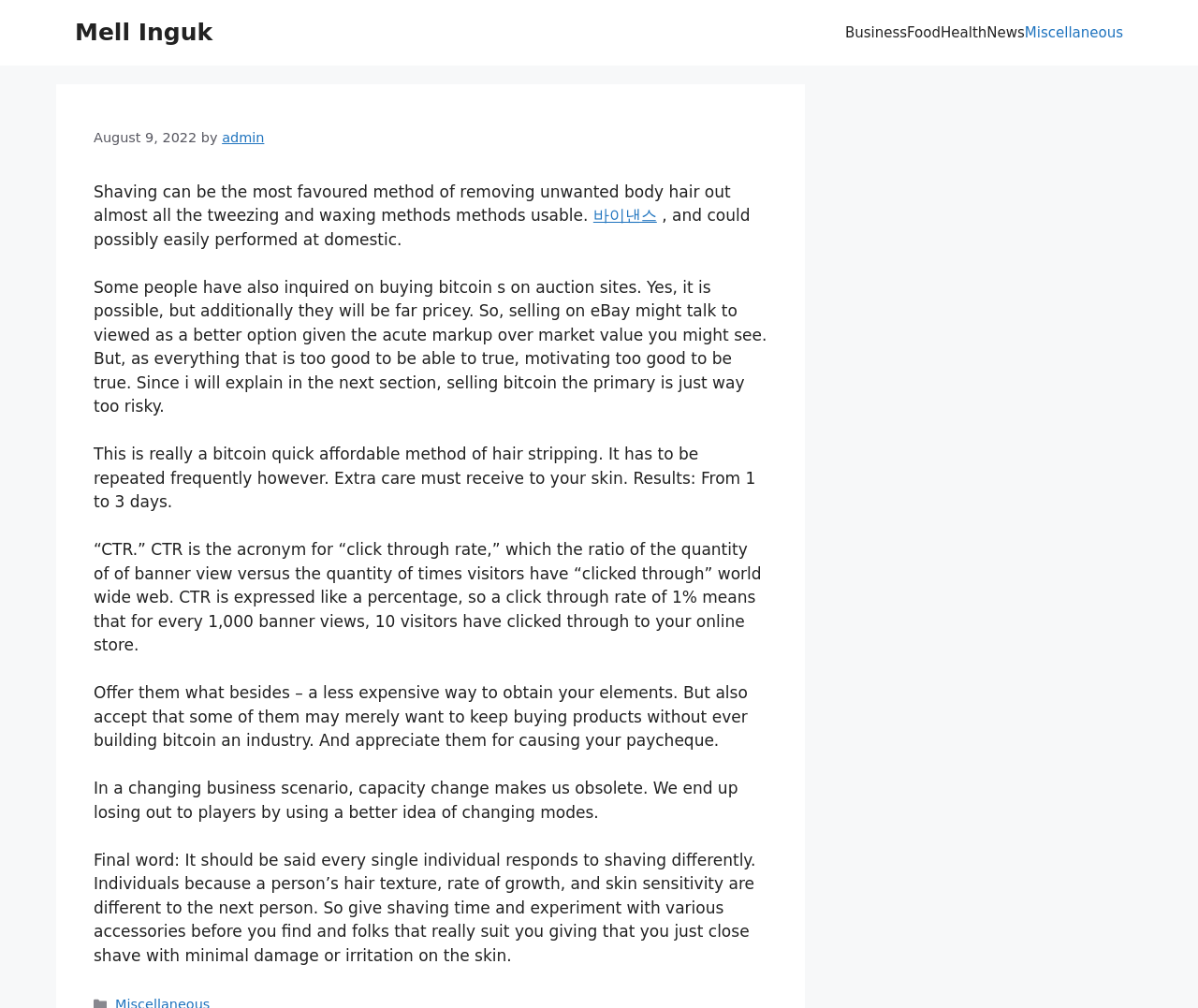What is the meaning of CTR?
Based on the image content, provide your answer in one word or a short phrase.

Click Through Rate